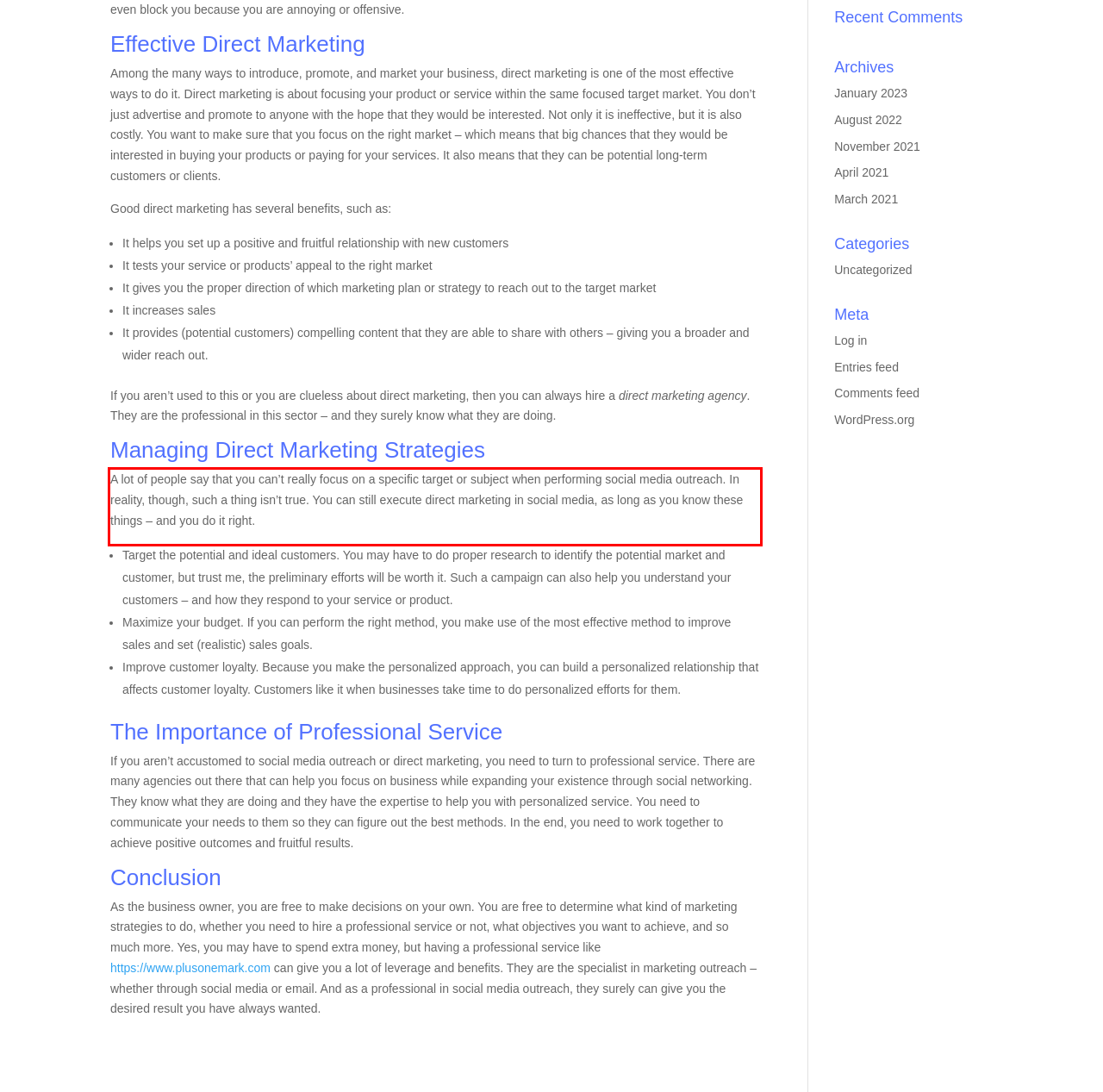From the screenshot of the webpage, locate the red bounding box and extract the text contained within that area.

A lot of people say that you can’t really focus on a specific target or subject when performing social media outreach. In reality, though, such a thing isn’t true. You can still execute direct marketing in social media, as long as you know these things – and you do it right.